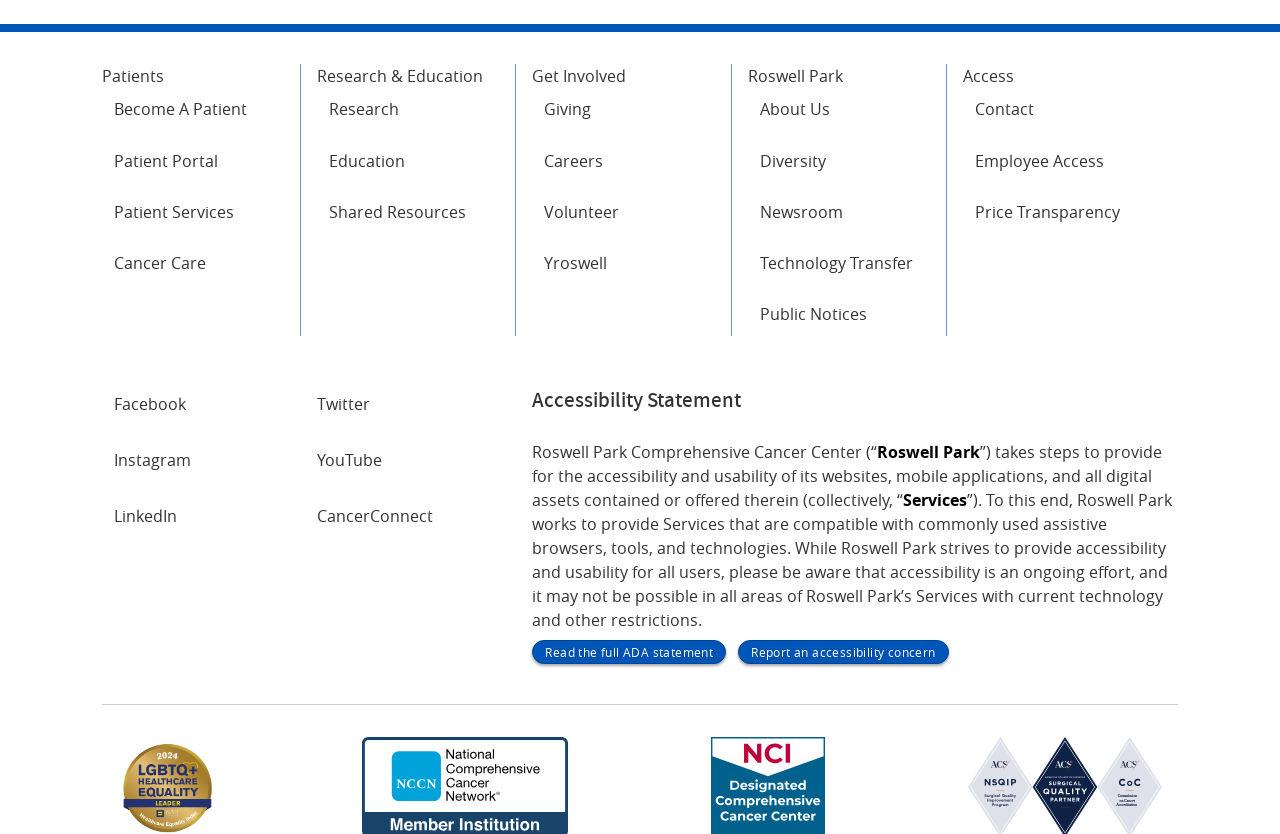Please locate the bounding box coordinates for the element that should be clicked to achieve the following instruction: "Report an accessibility concern". Ensure the coordinates are given as four float numbers between 0 and 1, i.e., [left, top, right, bottom].

[0.577, 0.767, 0.741, 0.796]